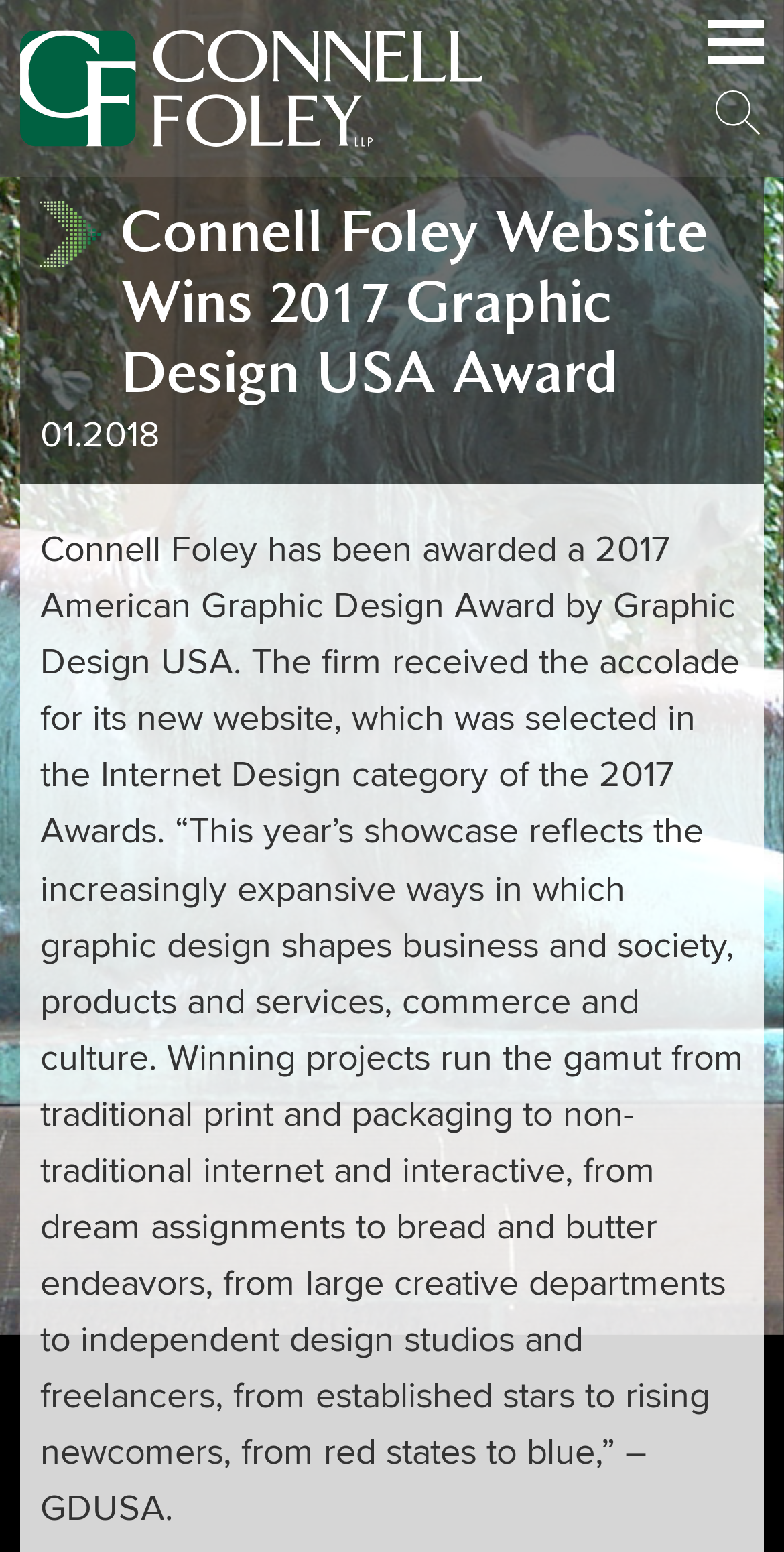Who presented the award?
Answer the question using a single word or phrase, according to the image.

Graphic Design USA